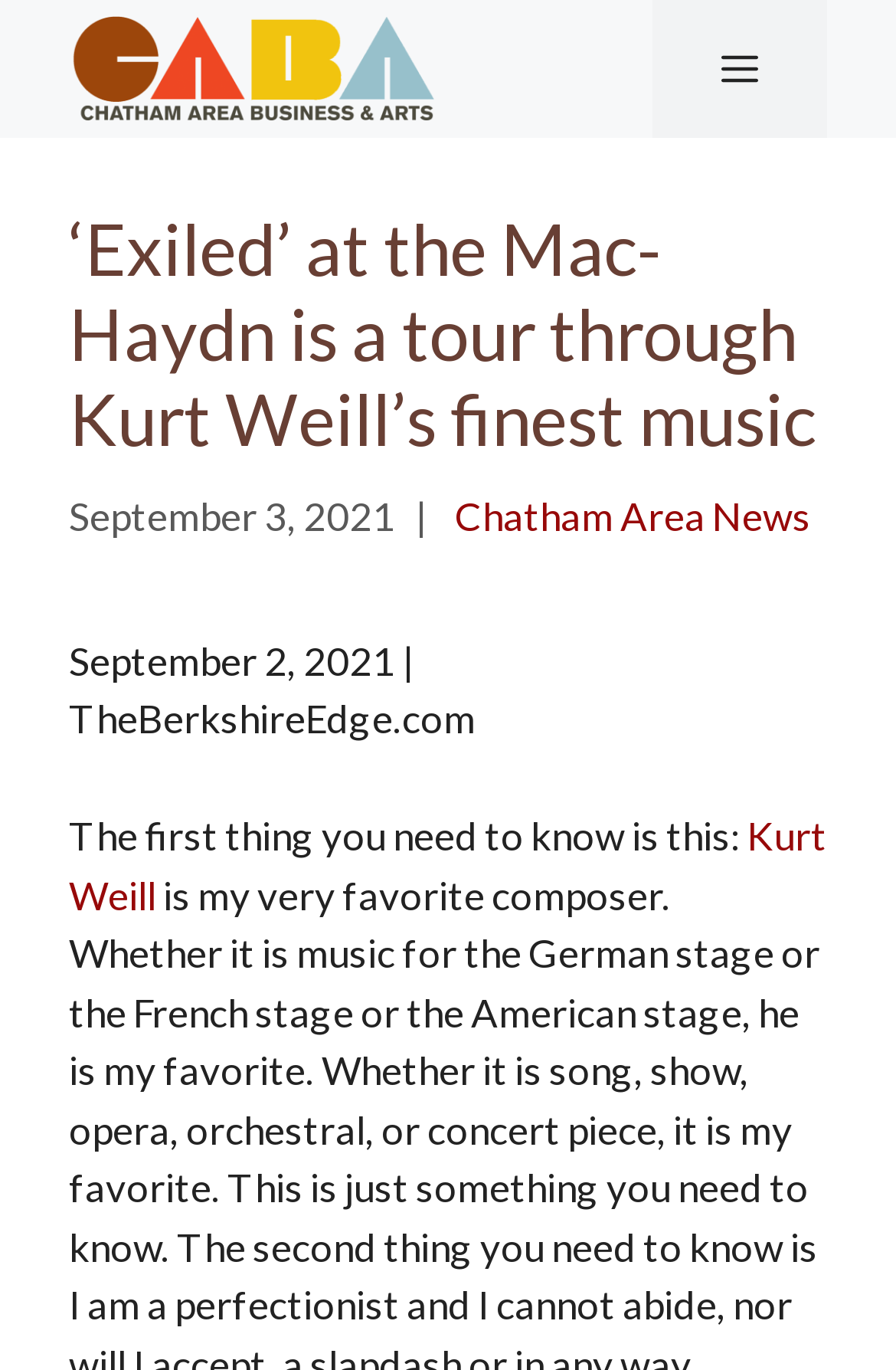Identify the bounding box coordinates for the UI element described as: "Chatham Area News".

[0.508, 0.359, 0.905, 0.394]